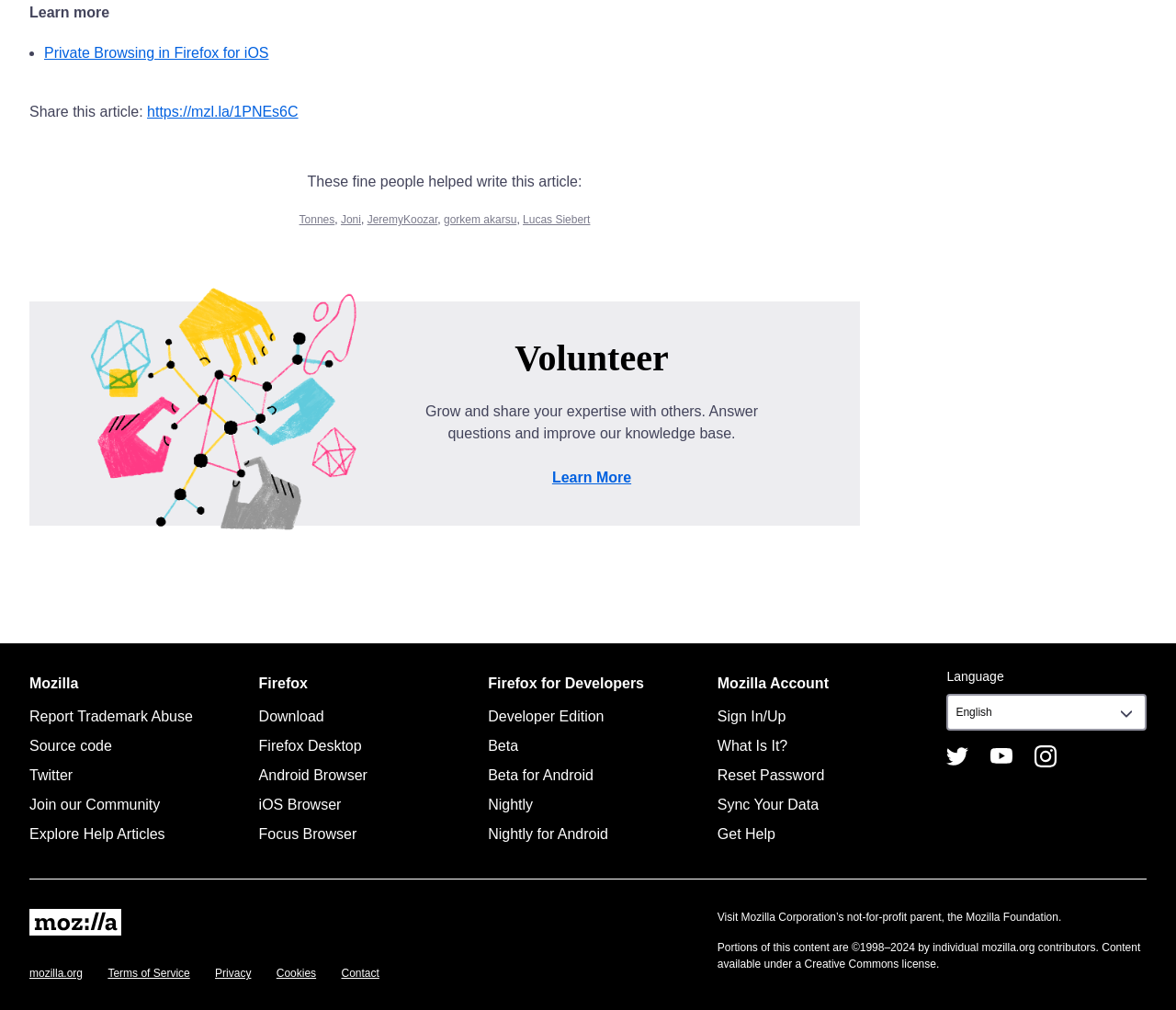Predict the bounding box of the UI element based on the description: "Join our Community". The coordinates should be four float numbers between 0 and 1, formatted as [left, top, right, bottom].

[0.025, 0.789, 0.136, 0.804]